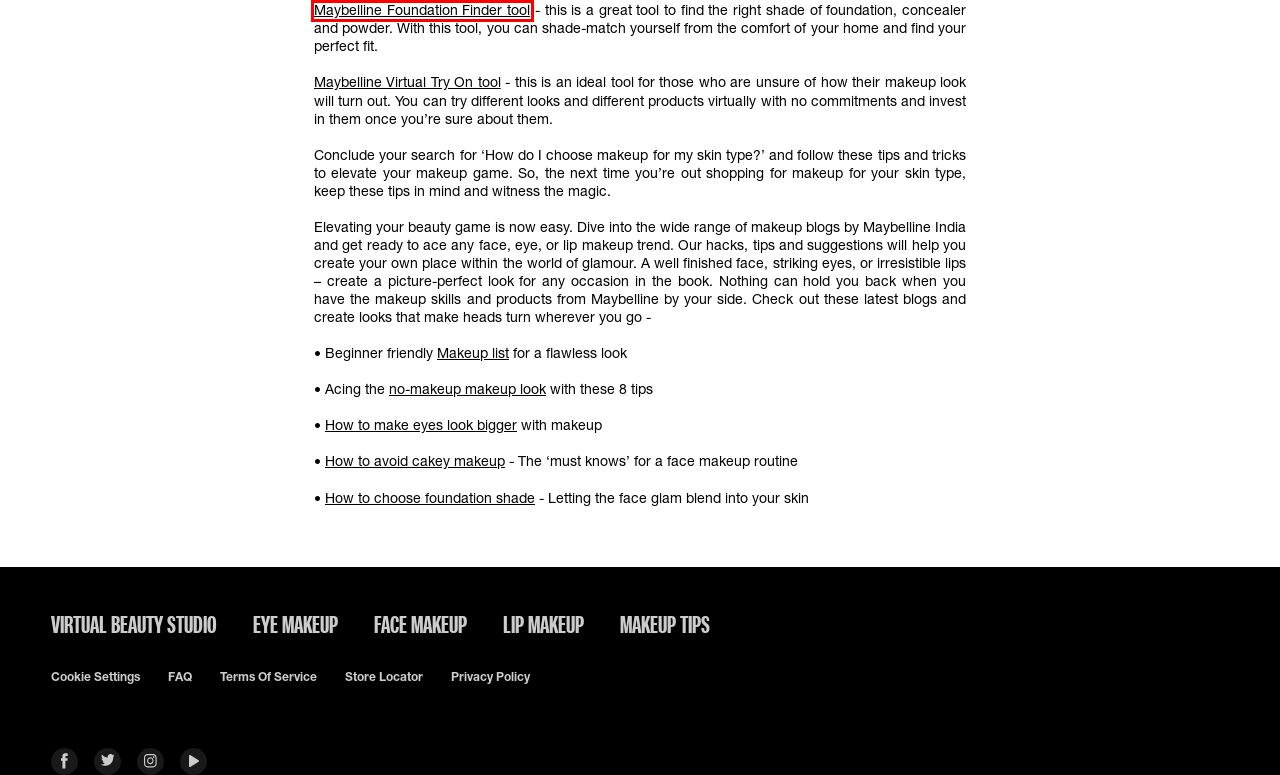You’re provided with a screenshot of a webpage that has a red bounding box around an element. Choose the best matching webpage description for the new page after clicking the element in the red box. The options are:
A. Liquid Concealer: Buy Maybelline Fit Me Concealer Online in India
B. Virtual Try On tool - See yourself in Maybelline | Maybelline Master
C. Maybelline Shade Finder -  Mobile Foundation Shade Finder
D. Makeup Kit for Beginners- Your Makeup Kit List Essentials
E. How To Choose Foundation Shade - 5 Tips to Find Perfect Foundation
F. Fit Me Foundation- Explore Maybelline Fit Me Foundation Shades Online
G. No Makeup Look - Create No-Makeup Makeup Look – Maybelline India
H. Bigger Eyes: 7 Easy Ways to Make Eyes Look Bigger | Maybelline India

C